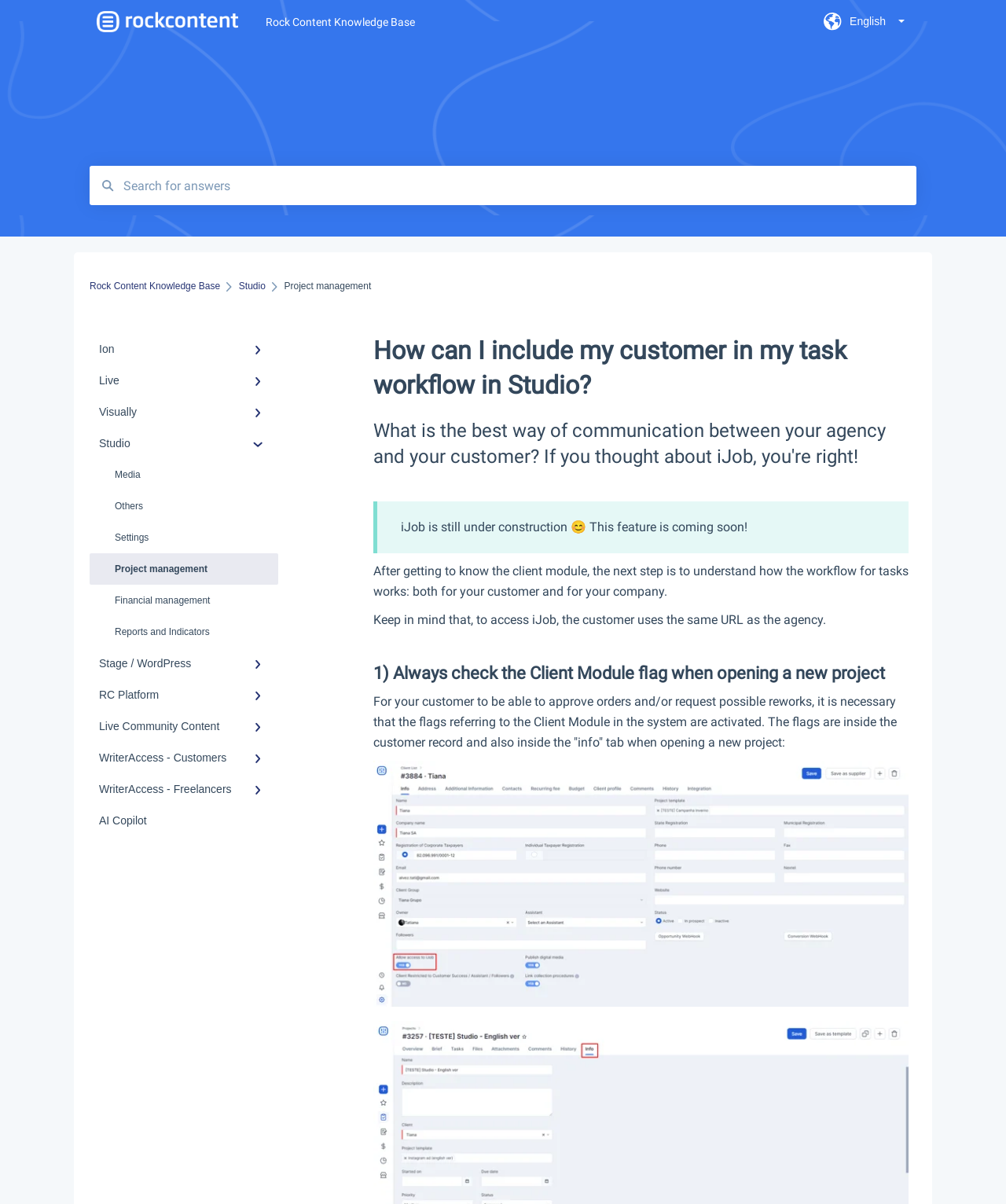Show the bounding box coordinates for the HTML element as described: "Project management".

[0.089, 0.46, 0.277, 0.486]